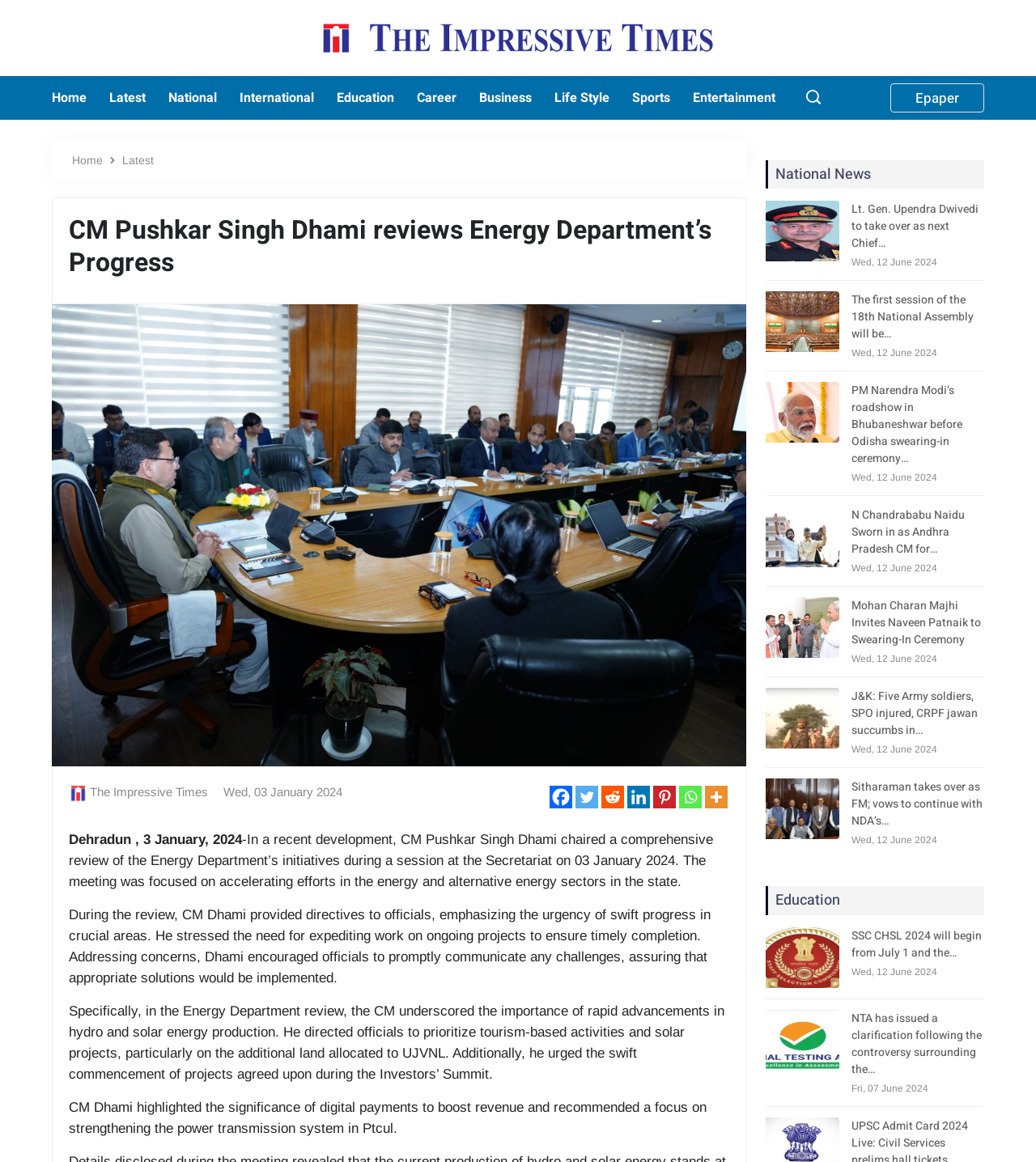Extract the main title from the webpage.

CM Pushkar Singh Dhami reviews Energy Department’s Progress